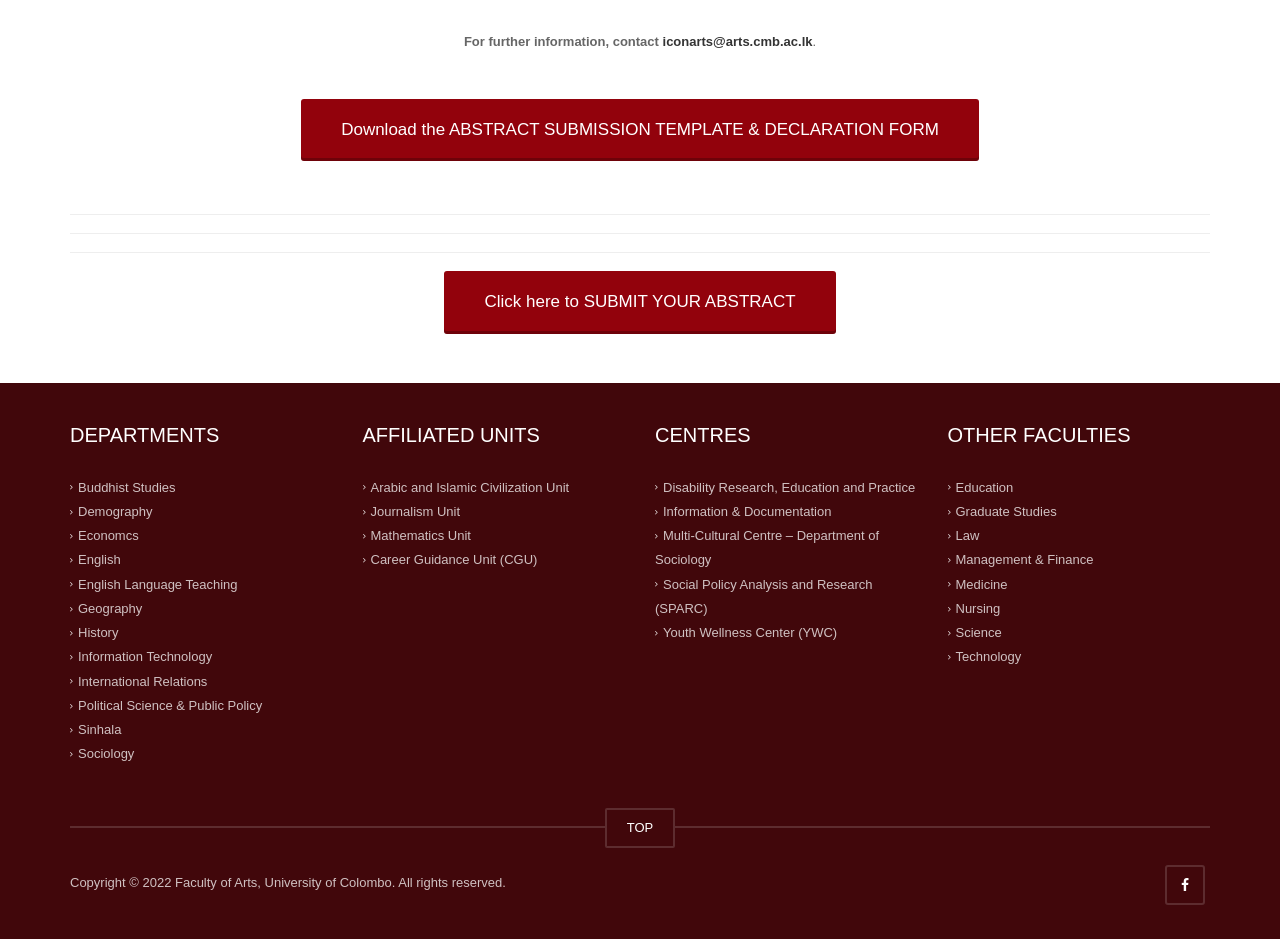Could you locate the bounding box coordinates for the section that should be clicked to accomplish this task: "Submit your abstract".

[0.347, 0.289, 0.653, 0.355]